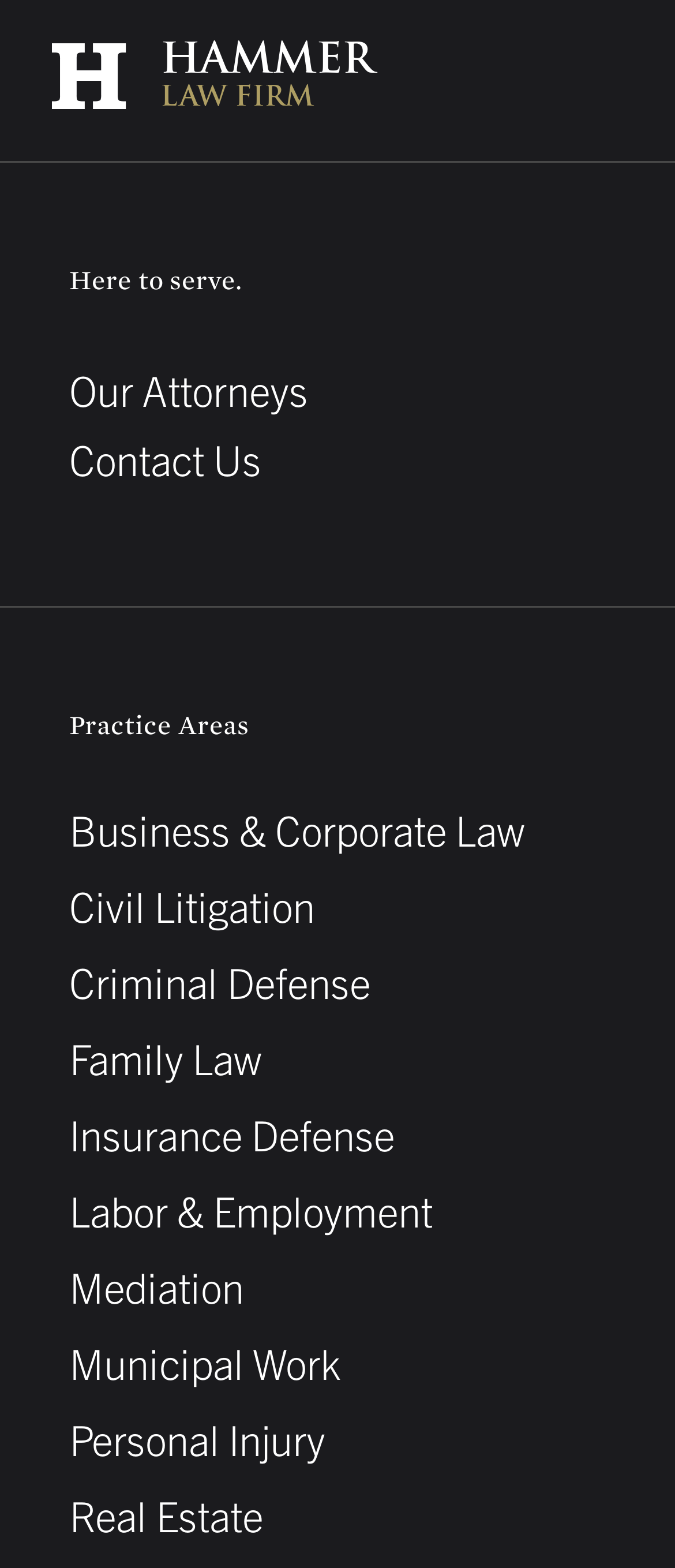Please identify the bounding box coordinates of the element that needs to be clicked to execute the following command: "Explore the Business & Corporate Law practice area". Provide the bounding box using four float numbers between 0 and 1, formatted as [left, top, right, bottom].

[0.103, 0.516, 0.846, 0.543]